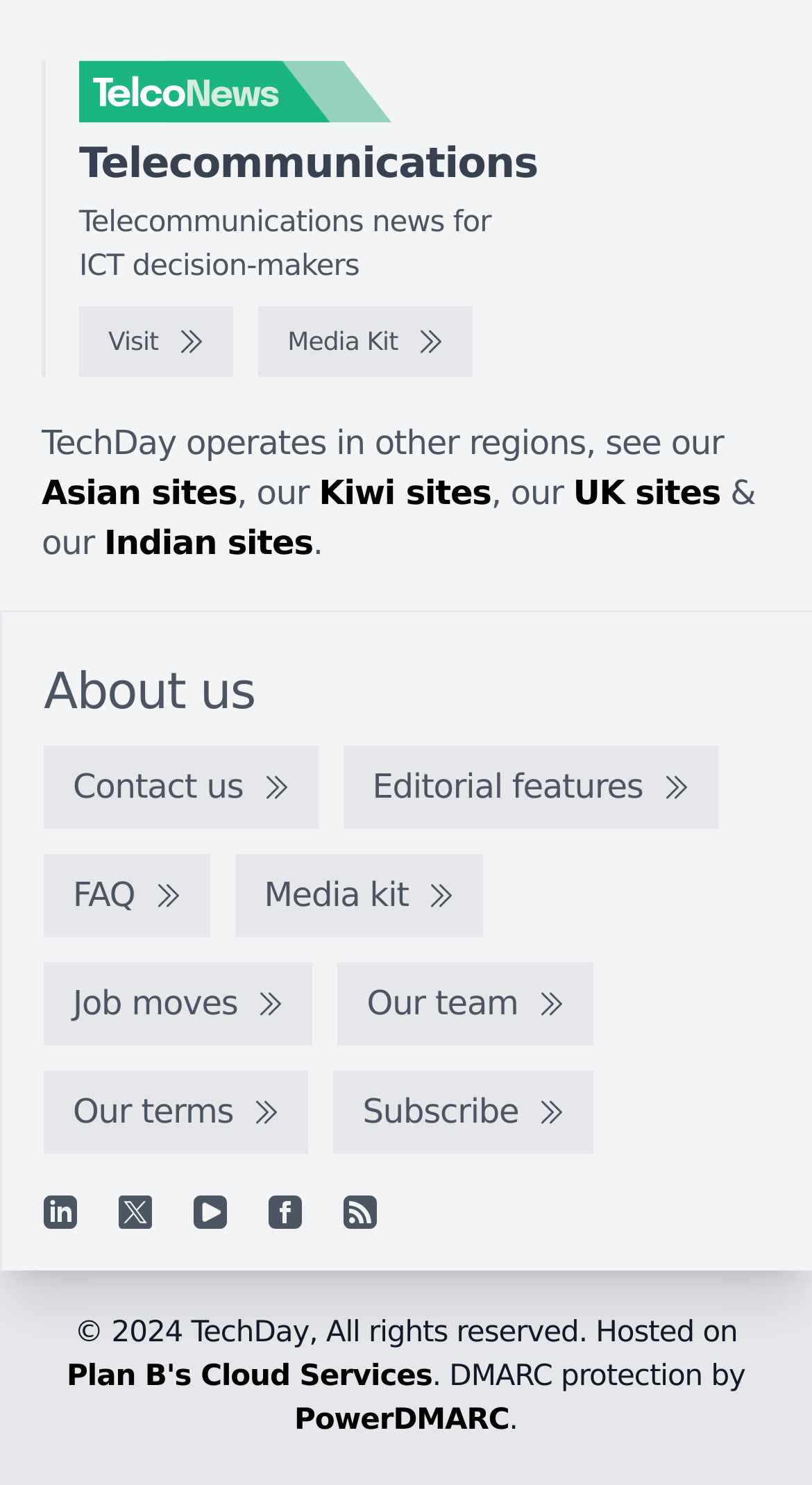Can you look at the image and give a comprehensive answer to the question:
What is the topic of the news?

The topic of the news is indicated by the static text 'Telecommunications' at the top of the webpage, which is followed by a description 'Telecommunications news for ICT decision-makers'.